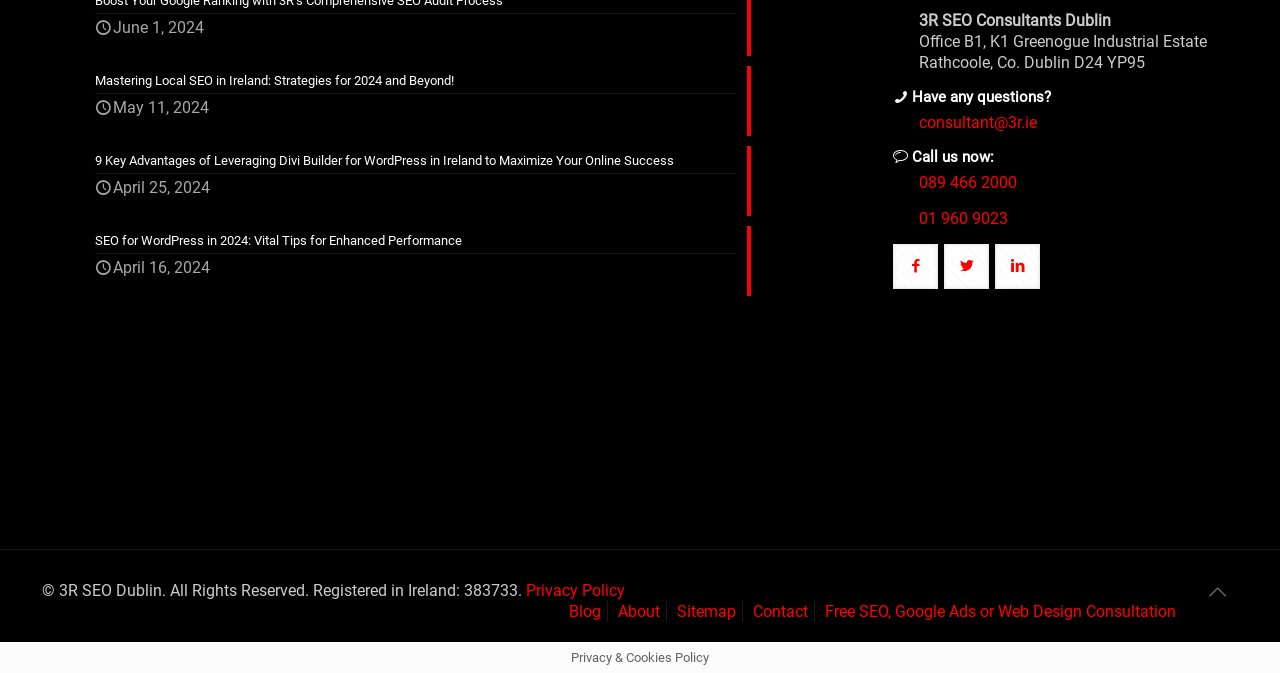Locate the bounding box coordinates of the area to click to fulfill this instruction: "Check the 'SEO Consultants Dublin, Google Ads Management Partners' image". The bounding box should be presented as four float numbers between 0 and 1, in the order [left, top, right, bottom].

[0.698, 0.484, 0.932, 0.707]